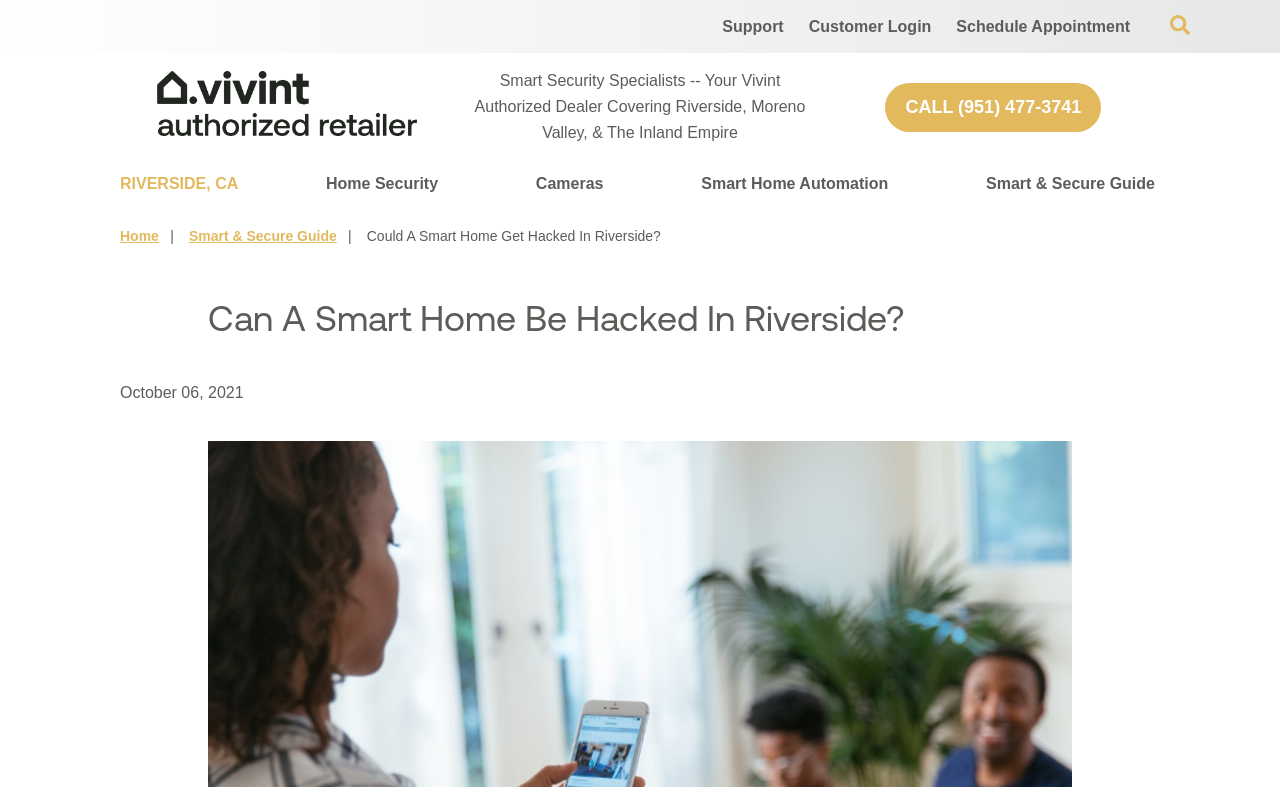Determine the bounding box coordinates of the region I should click to achieve the following instruction: "Learn about Smart Home Automation". Ensure the bounding box coordinates are four float numbers between 0 and 1, i.e., [left, top, right, bottom].

[0.548, 0.205, 0.694, 0.263]